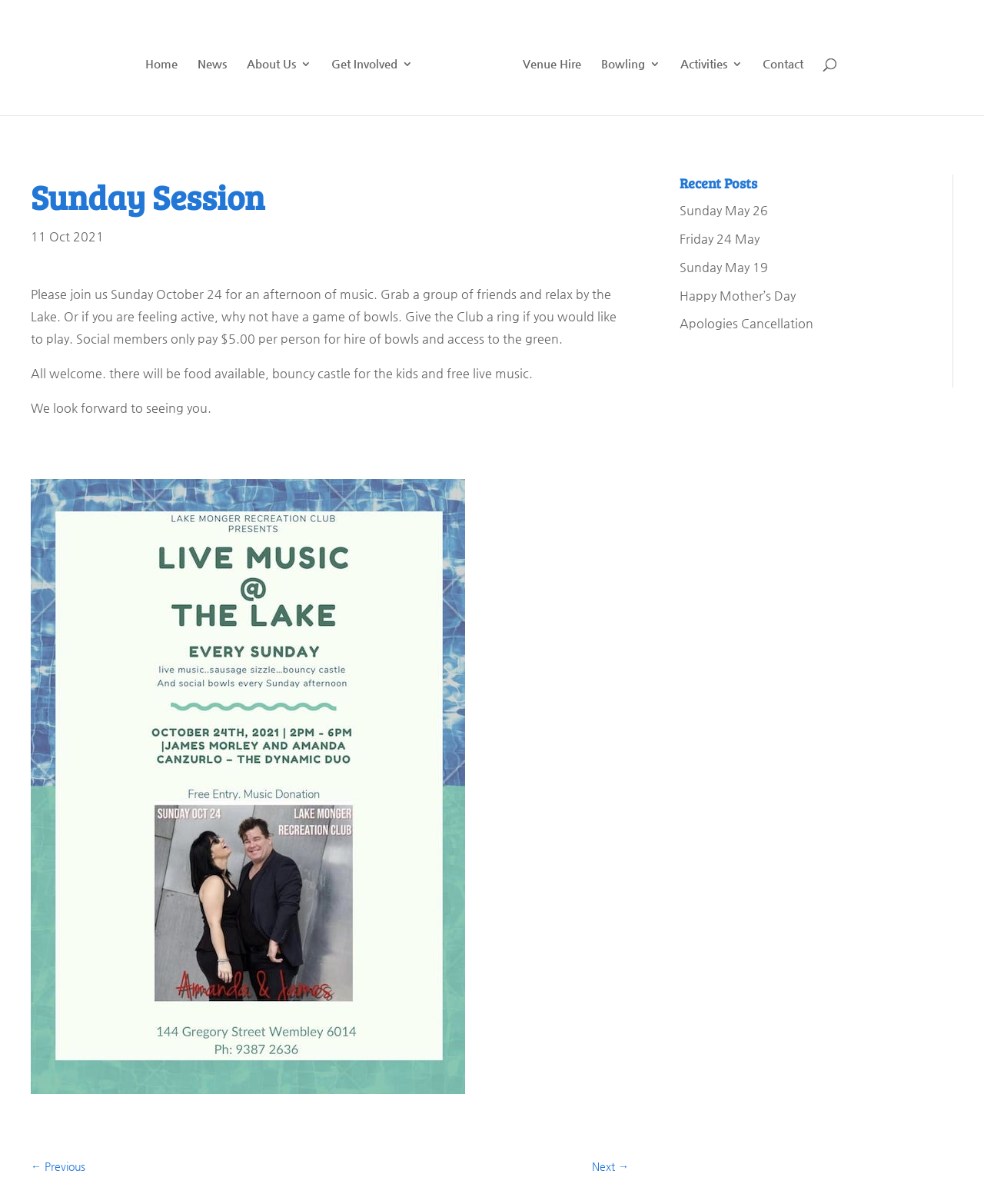Respond to the question below with a single word or phrase: What is the date of the Sunday Session event?

October 24